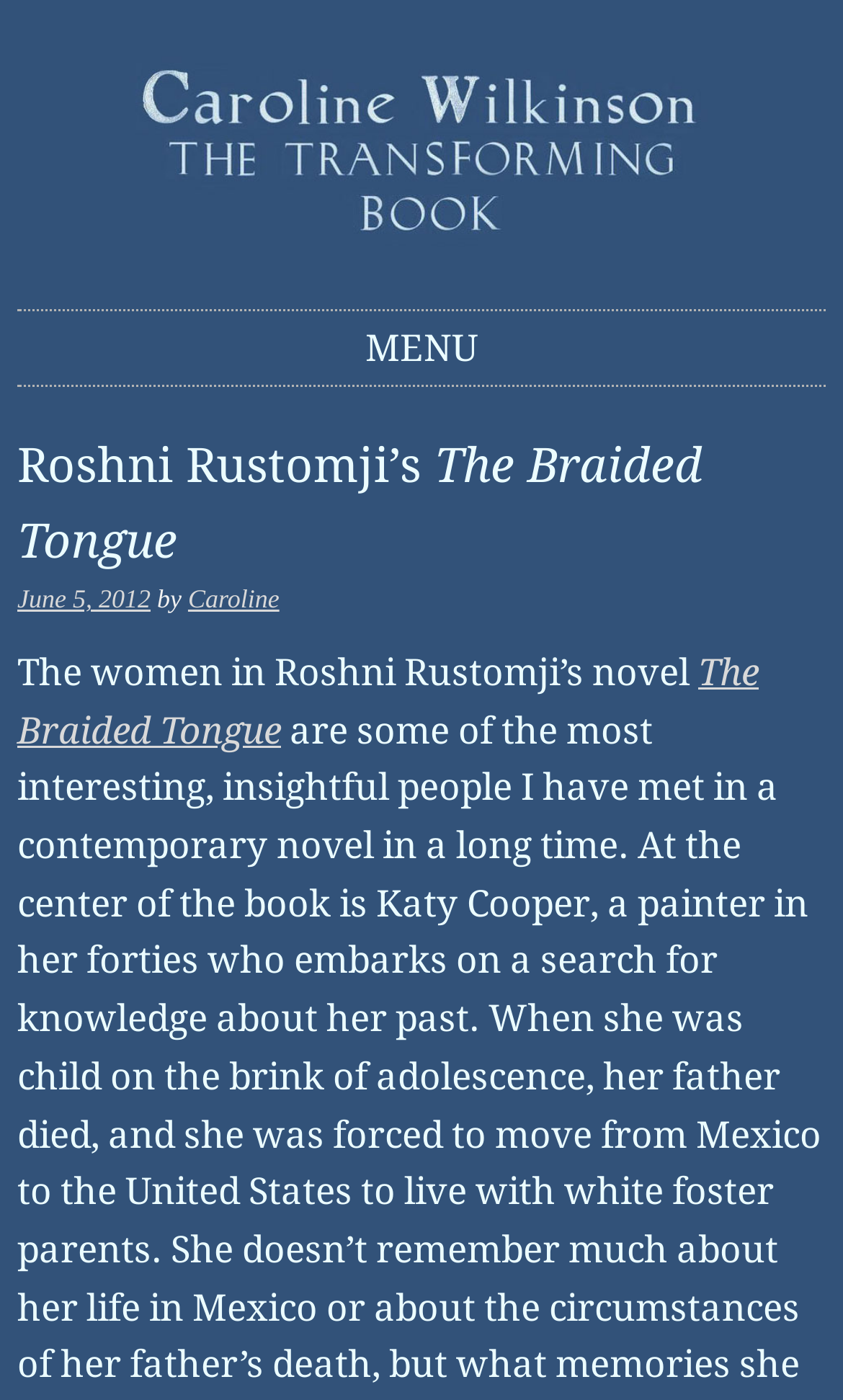What is the name of the article on the webpage?
Please answer using one word or phrase, based on the screenshot.

Roshni Rustomji’s The Braided Tongue